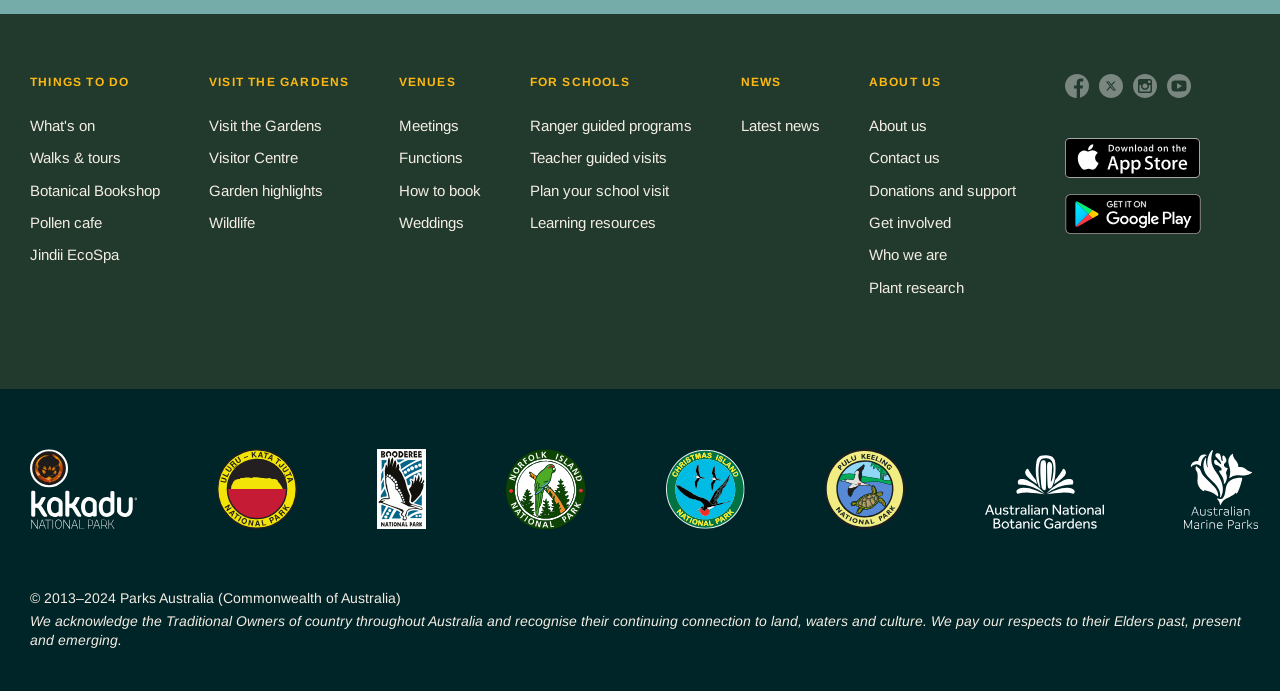Please identify the bounding box coordinates of the element that needs to be clicked to perform the following instruction: "Explore the Garden highlights".

[0.163, 0.263, 0.252, 0.287]